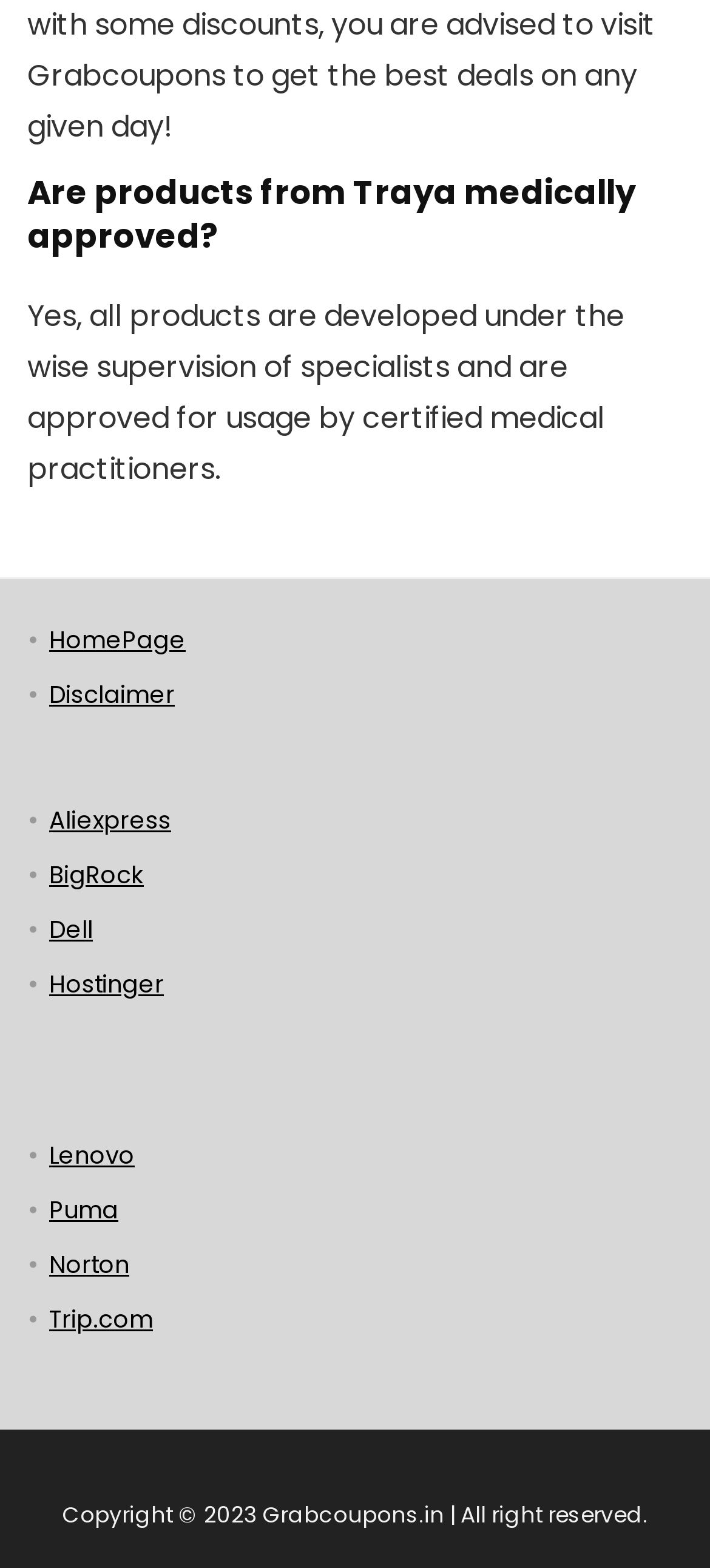Locate the bounding box coordinates of the clickable area needed to fulfill the instruction: "visit Aliexpress".

[0.069, 0.512, 0.241, 0.534]